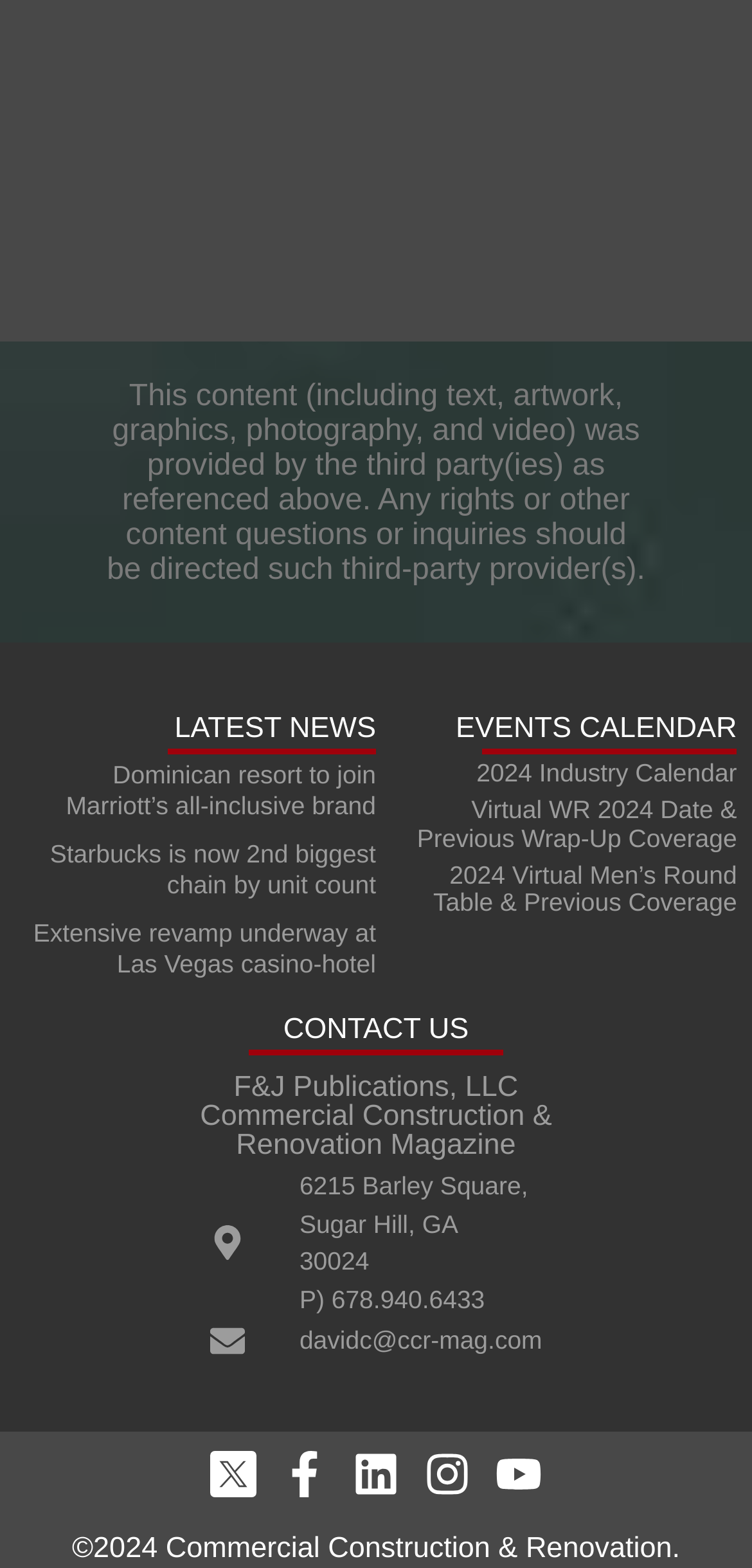Determine the bounding box coordinates for the region that must be clicked to execute the following instruction: "Check social media".

[0.279, 0.926, 0.721, 0.955]